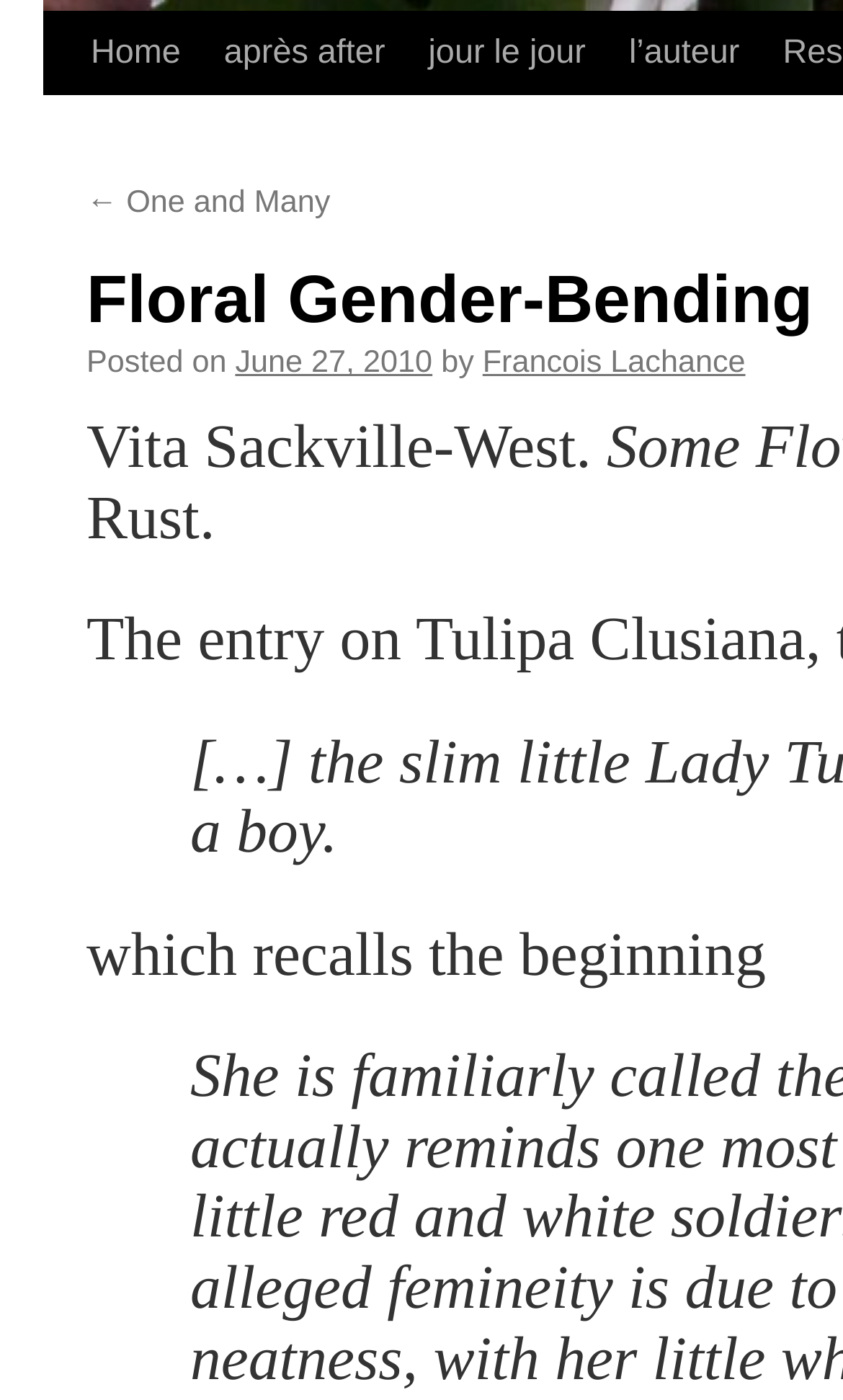Identify the bounding box coordinates for the UI element mentioned here: "jour le jour". Provide the coordinates as four float values between 0 and 1, i.e., [left, top, right, bottom].

[0.482, 0.009, 0.72, 0.068]